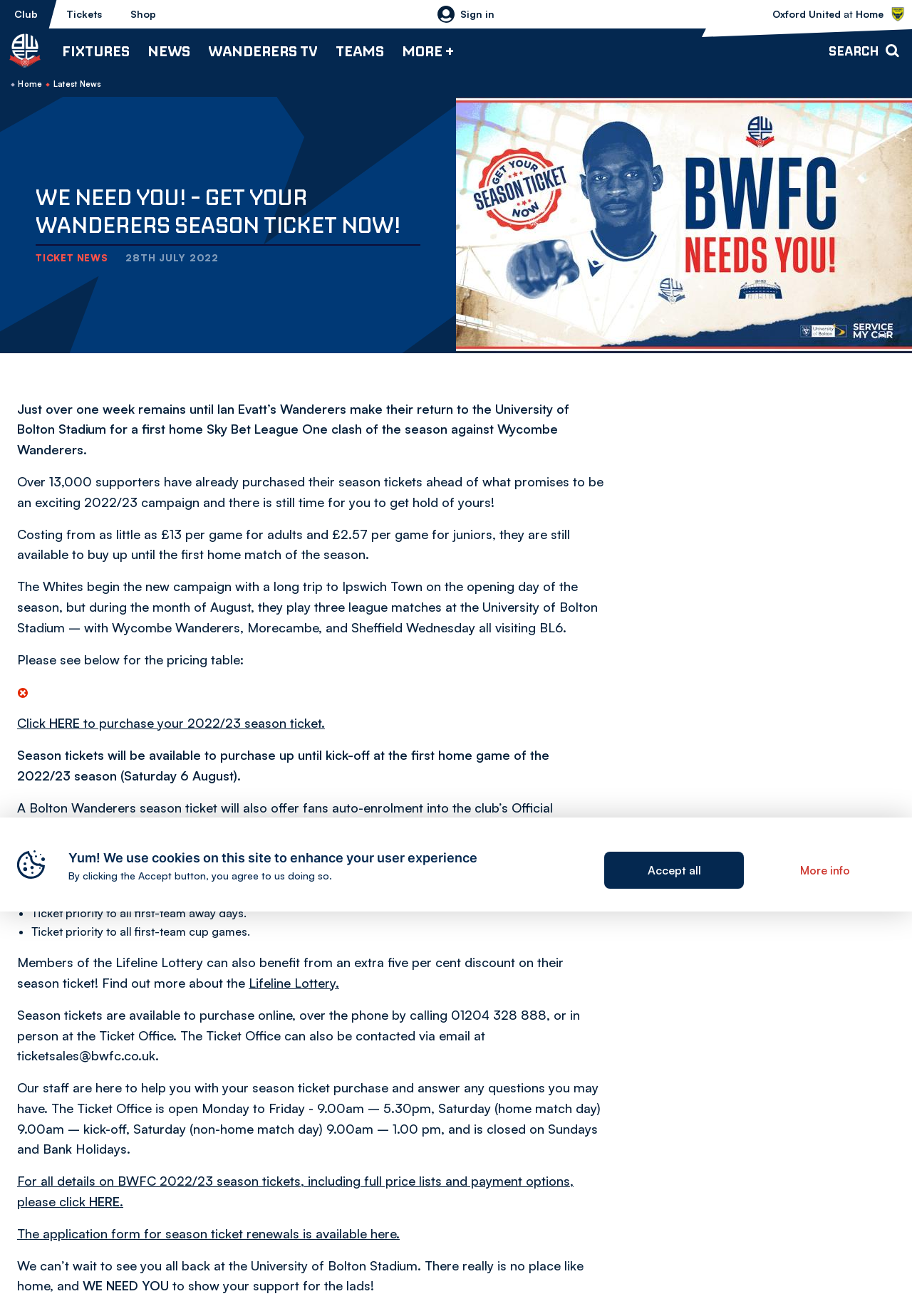Locate the bounding box coordinates of the element to click to perform the following action: 'Toggle the account menu'. The coordinates should be given as four float values between 0 and 1, in the form of [left, top, right, bottom].

[0.479, 0.0, 0.542, 0.022]